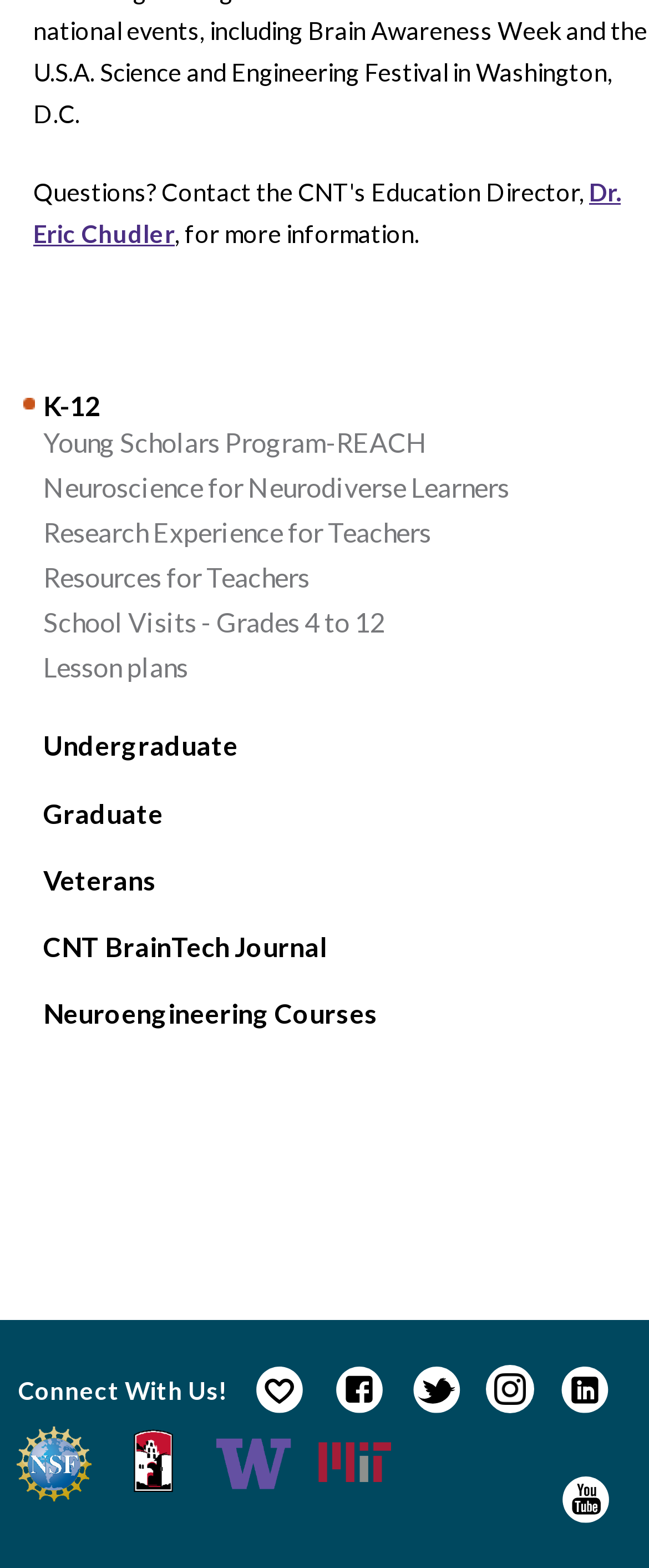What is the purpose of the 'Section Siblings Menu'?
Based on the visual information, provide a detailed and comprehensive answer.

The 'Section Siblings Menu' is a navigation menu that contains links to different sections such as 'K-12', 'Young Scholars Program-REACH', 'Neuroscience for Neurodiverse Learners', and more. This suggests that the menu is used to navigate to different sections of the webpage or website.